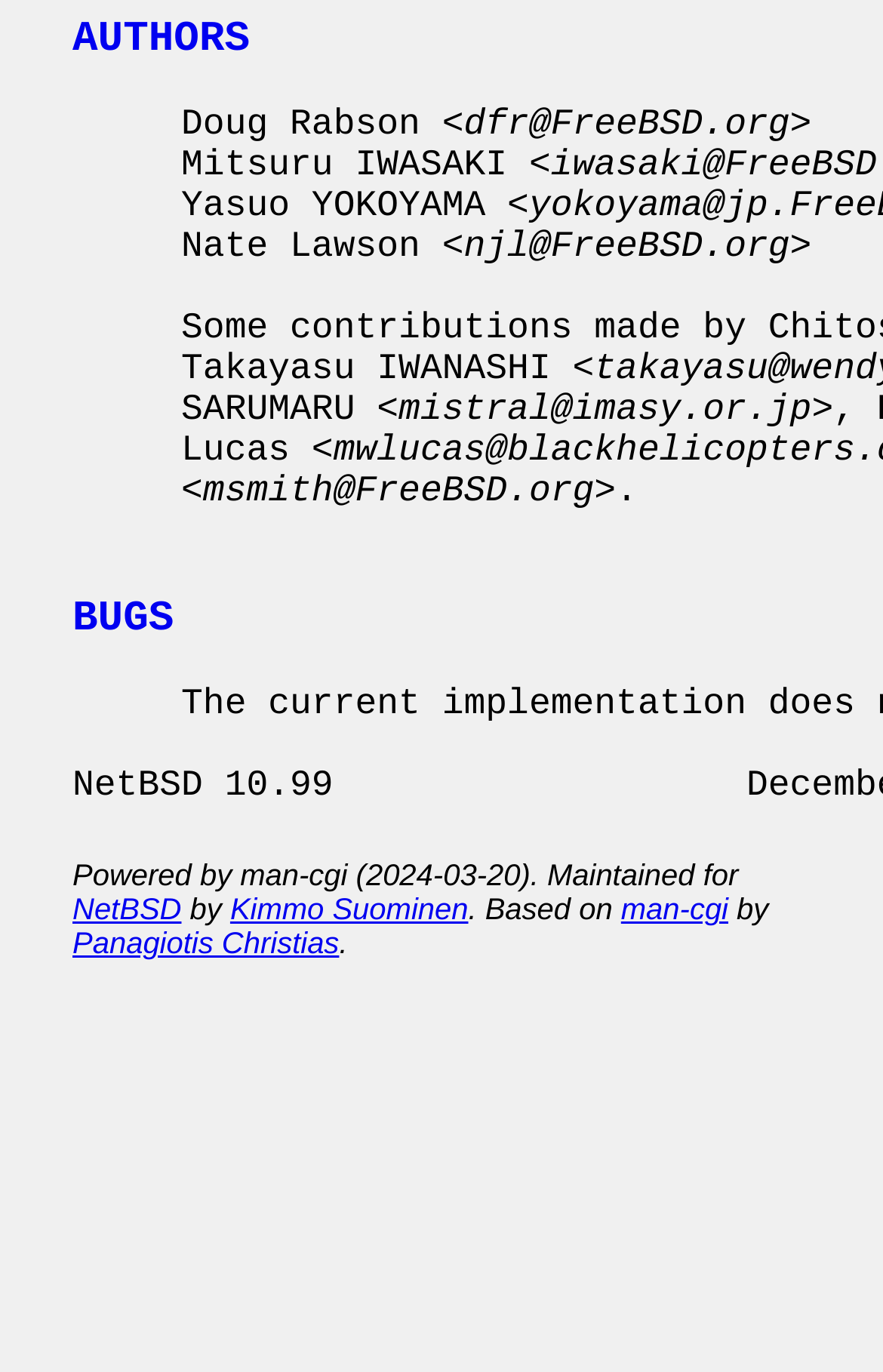Please provide the bounding box coordinate of the region that matches the element description: NetBSD. Coordinates should be in the format (top-left x, top-left y, bottom-right x, bottom-right y) and all values should be between 0 and 1.

[0.082, 0.898, 0.206, 0.923]